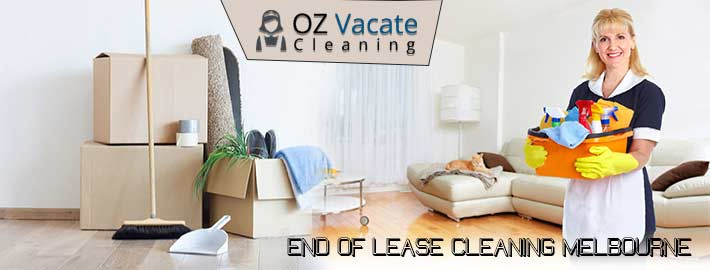What is the woman holding in the image?
Please give a detailed and elaborate answer to the question.

The woman in the image is holding a vibrant and colorful basket filled with various cleaning supplies, which is a prominent feature of the image and represents the cleaning services offered by OZ Vacate Cleaning.